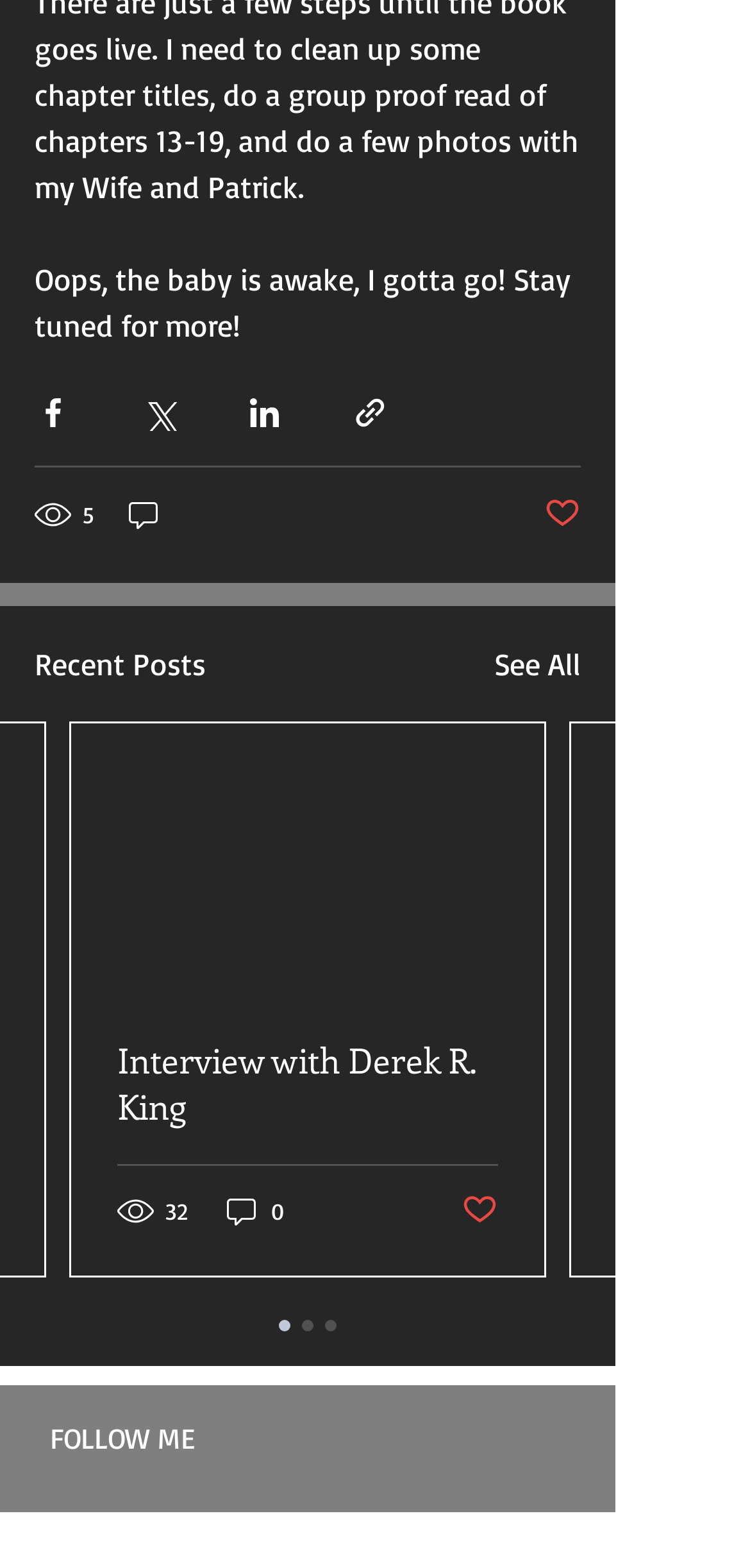Using the details in the image, give a detailed response to the question below:
What is the title of the second post?

I examined the second post on the webpage and found the link text 'Interview with Derek R. King', which is likely the title of the post.